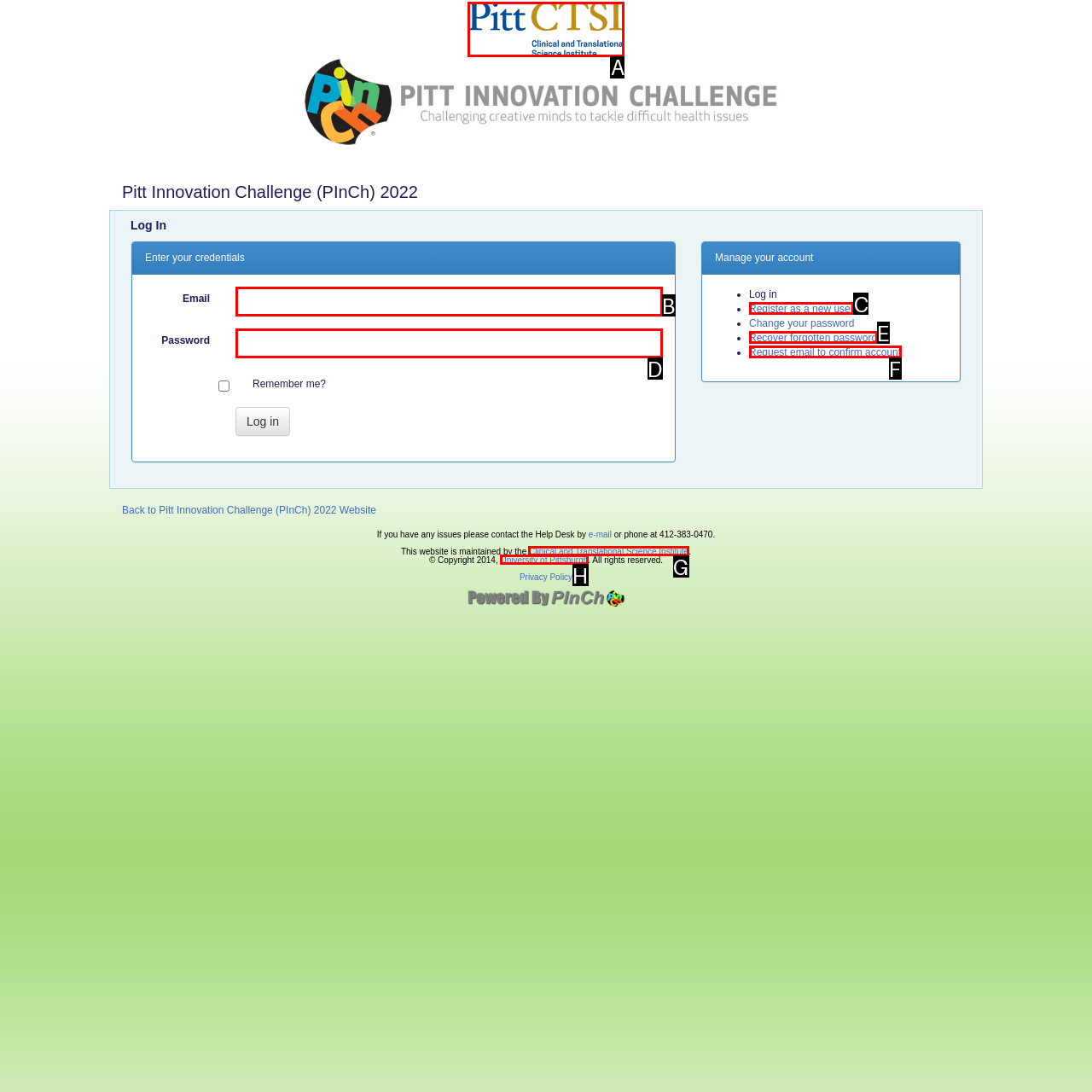Find the option that matches this description: Request email to confirm account
Provide the corresponding letter directly.

F